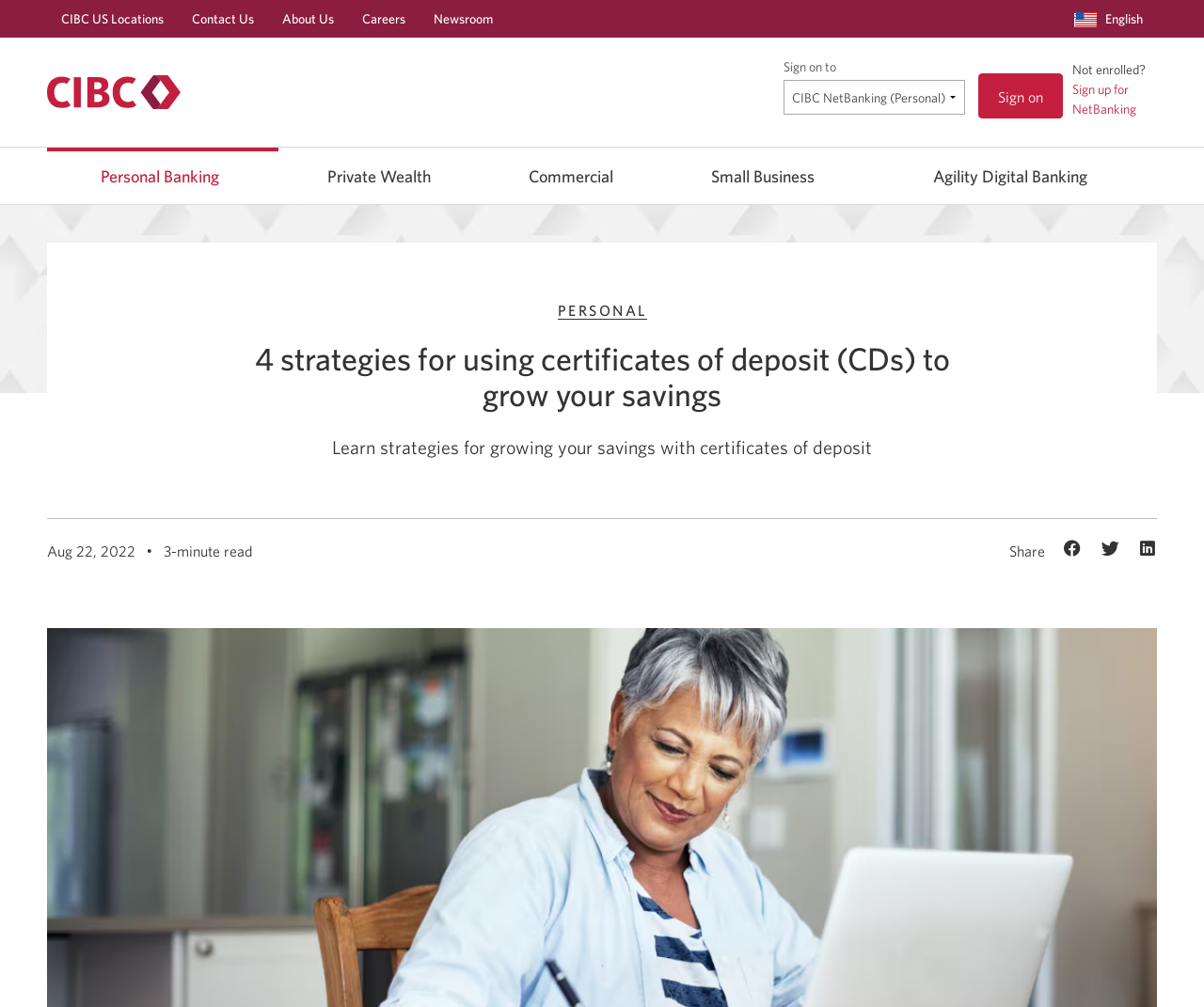From the webpage screenshot, predict the bounding box of the UI element that matches this description: "CIBC US Locations".

[0.051, 0.0, 0.136, 0.037]